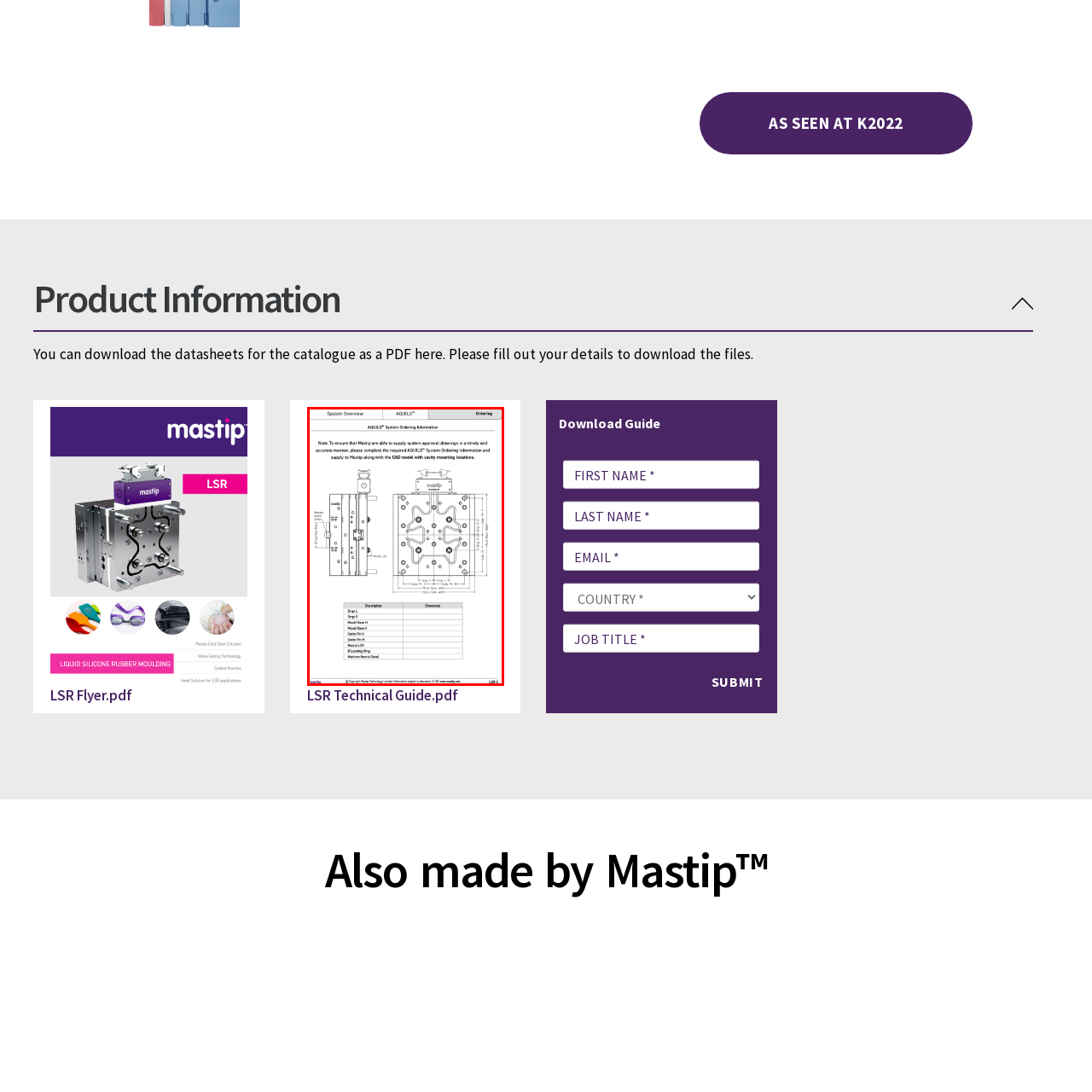Inspect the image outlined by the red box and answer the question using a single word or phrase:
What is the name of the product?

AQUIL